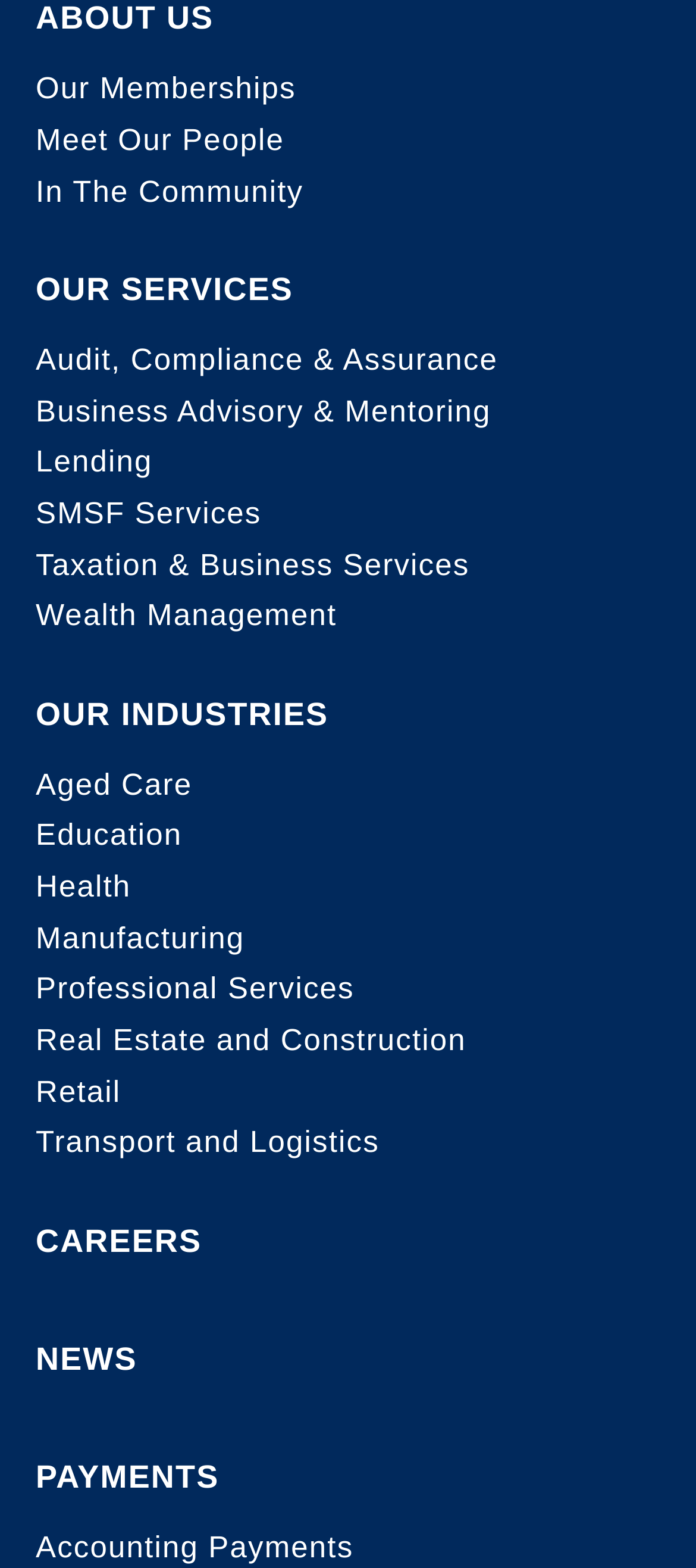Identify the bounding box of the HTML element described as: "Transport and Logistics".

[0.051, 0.718, 0.545, 0.739]